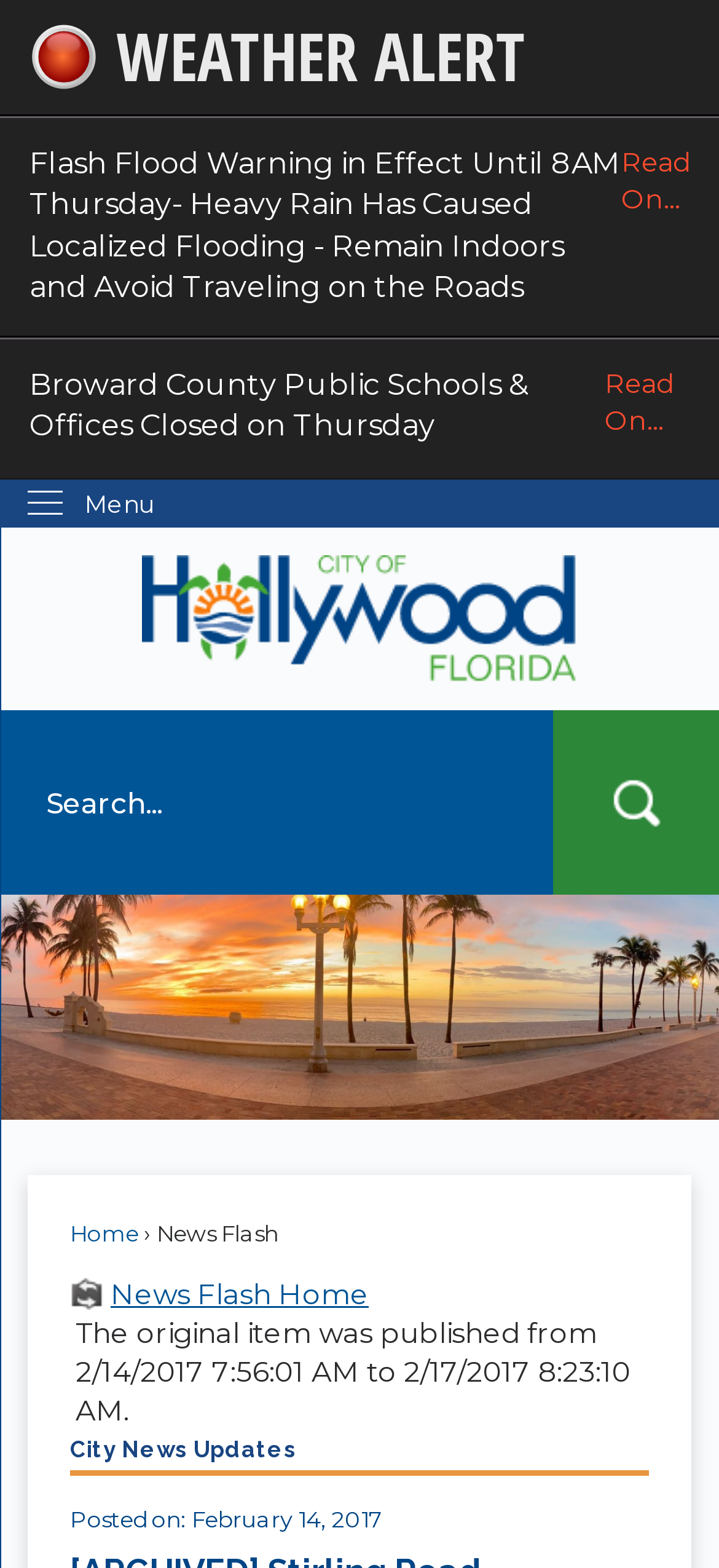Locate the bounding box coordinates of the element I should click to achieve the following instruction: "Skip to Main Content".

[0.0, 0.0, 0.044, 0.02]